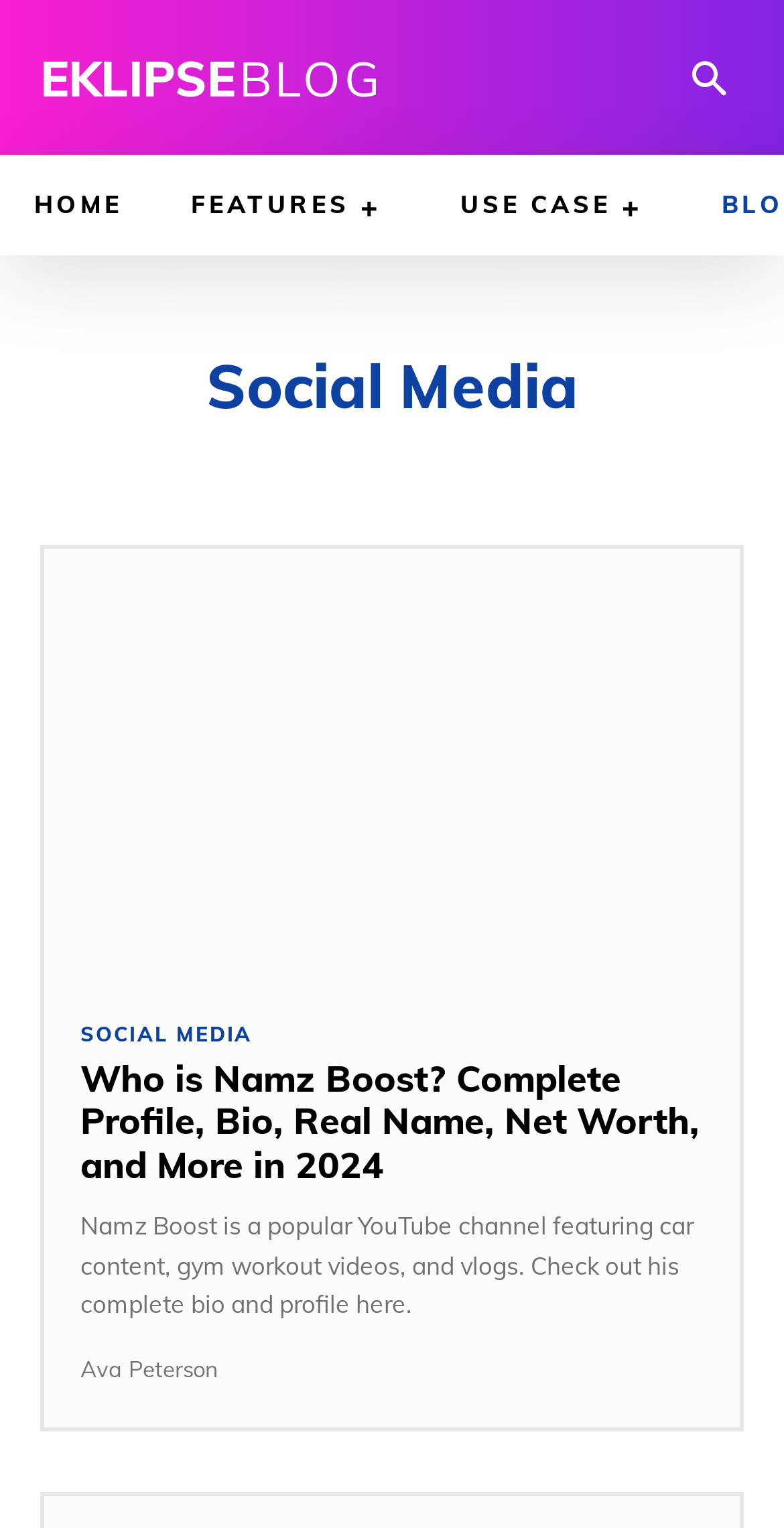Based on the visual content of the image, answer the question thoroughly: What is the topic of the article below the navigation bar?

The topic of the article below the navigation bar can be found by looking at the link and the static text below it. The link says 'Who is Namz Boost? Complete Profile, Bio, Real Name, Net Worth, and More in 2024', and the static text describes Namz Boost as a popular YouTube channel featuring car content, gym workout videos, and vlogs.